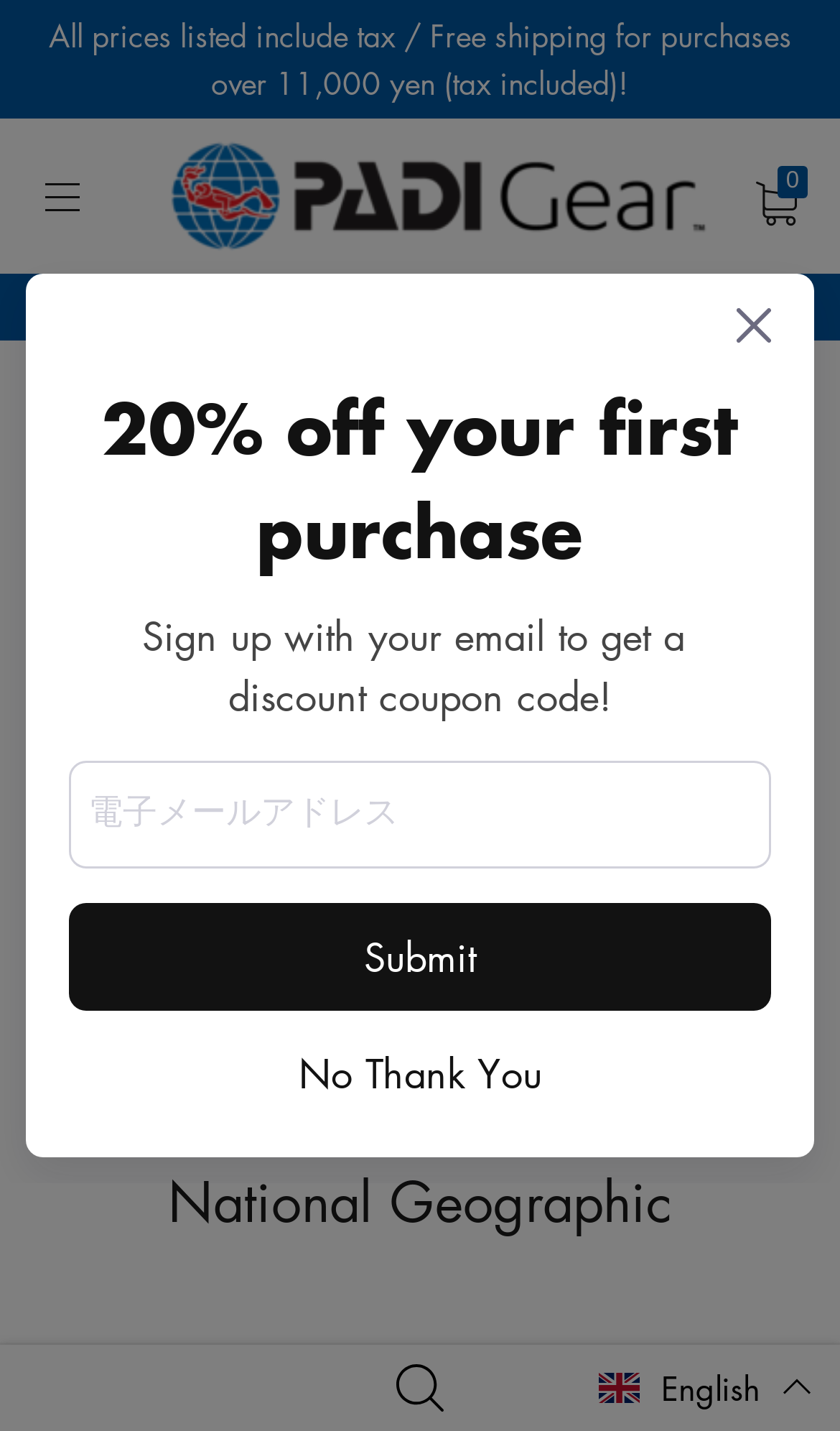Bounding box coordinates are specified in the format (top-left x, top-left y, bottom-right x, bottom-right y). All values are floating point numbers bounded between 0 and 1. Please provide the bounding box coordinate of the region this sentence describes: Email Sign Up

[0.0, 0.192, 1.0, 0.239]